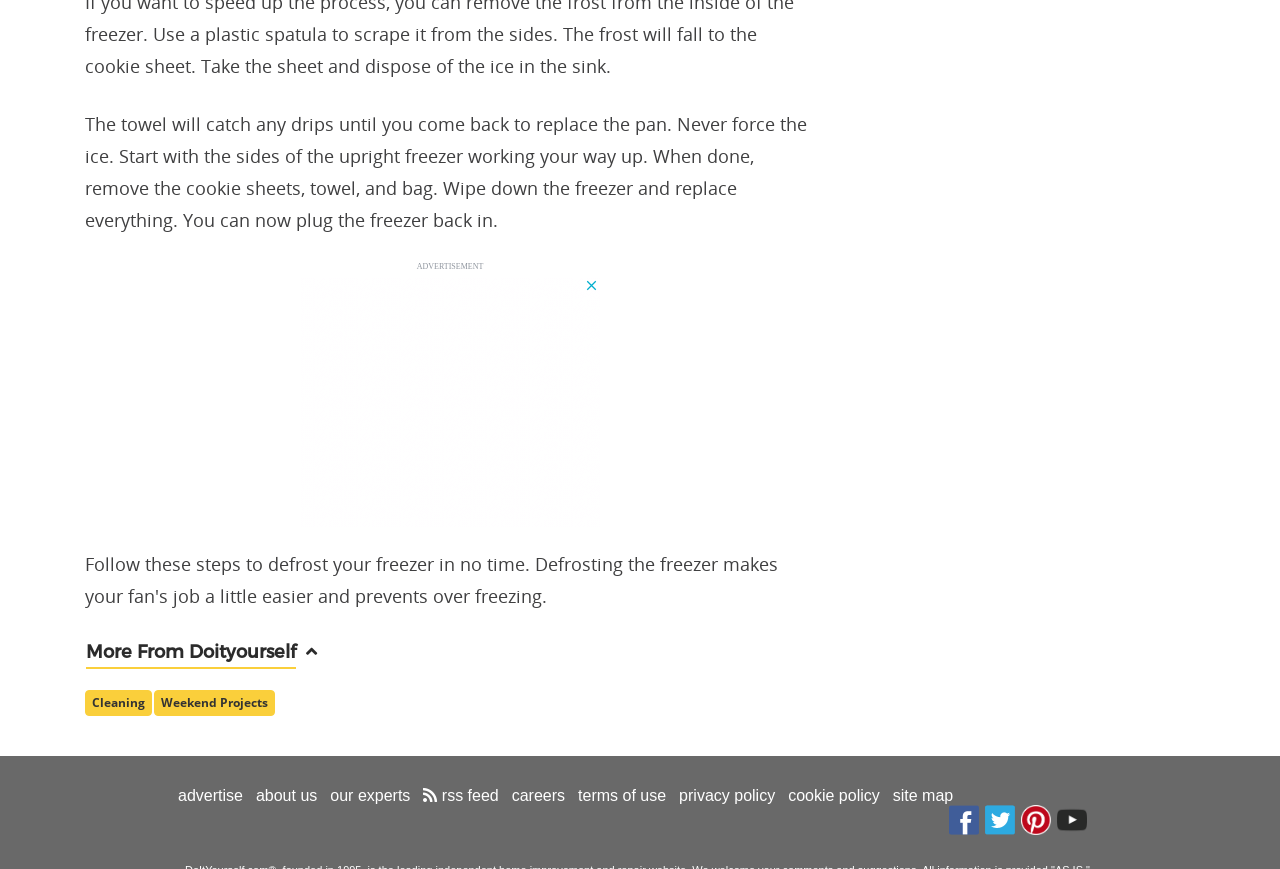Analyze the image and provide a detailed answer to the question: What is the purpose of the towel in the freezer cleaning process?

According to the text, the towel is used to catch any drips until you come back to replace the pan, indicating its purpose is to absorb any spills or leaks during the cleaning process.